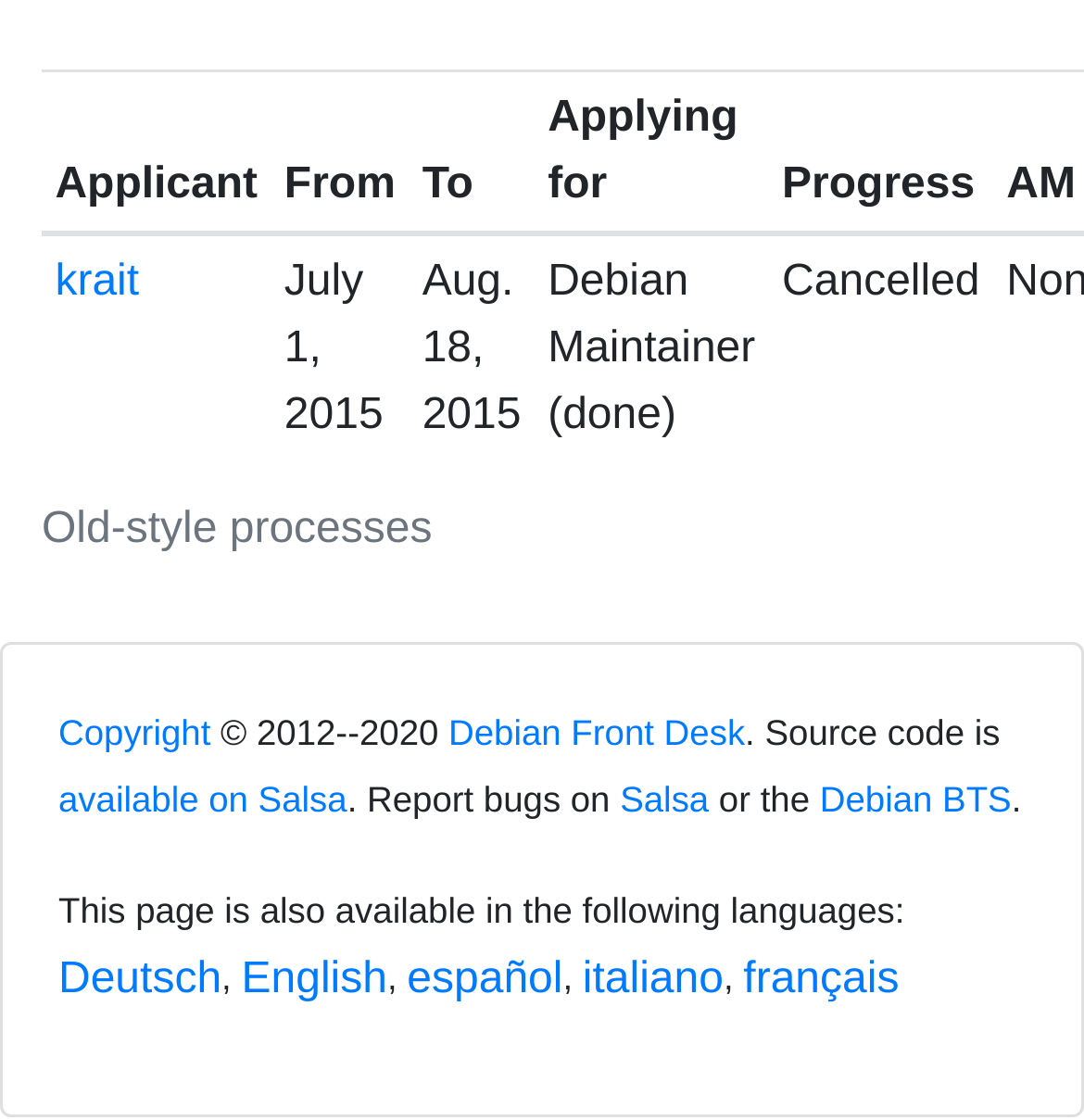Bounding box coordinates must be specified in the format (top-left x, top-left y, bottom-right x, bottom-right y). All values should be floating point numbers between 0 and 1. What are the bounding box coordinates of the UI element described as: español

[0.375, 0.848, 0.519, 0.907]